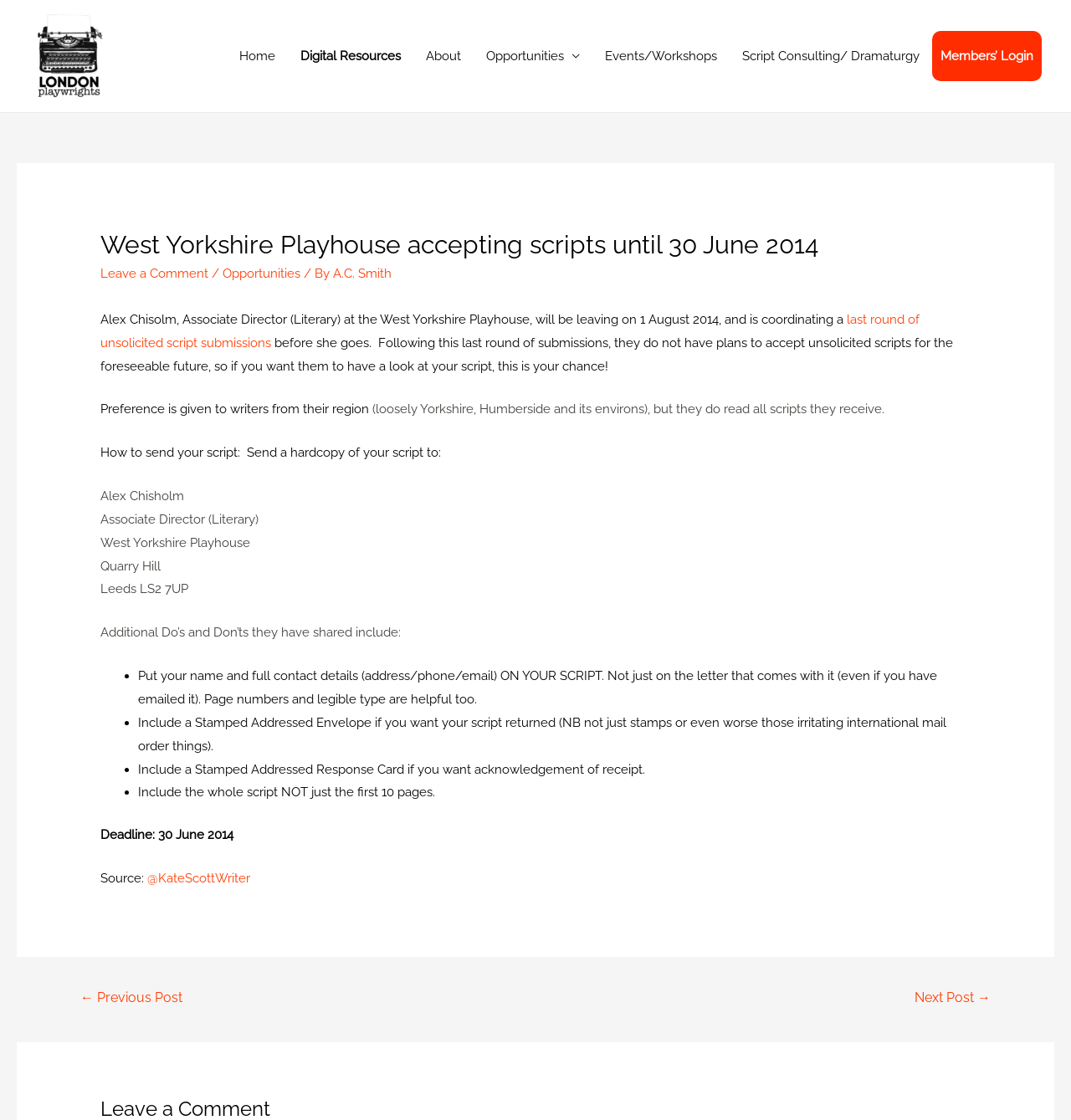Please mark the clickable region by giving the bounding box coordinates needed to complete this instruction: "Click on the 'Leave a Comment' link".

[0.094, 0.238, 0.195, 0.251]